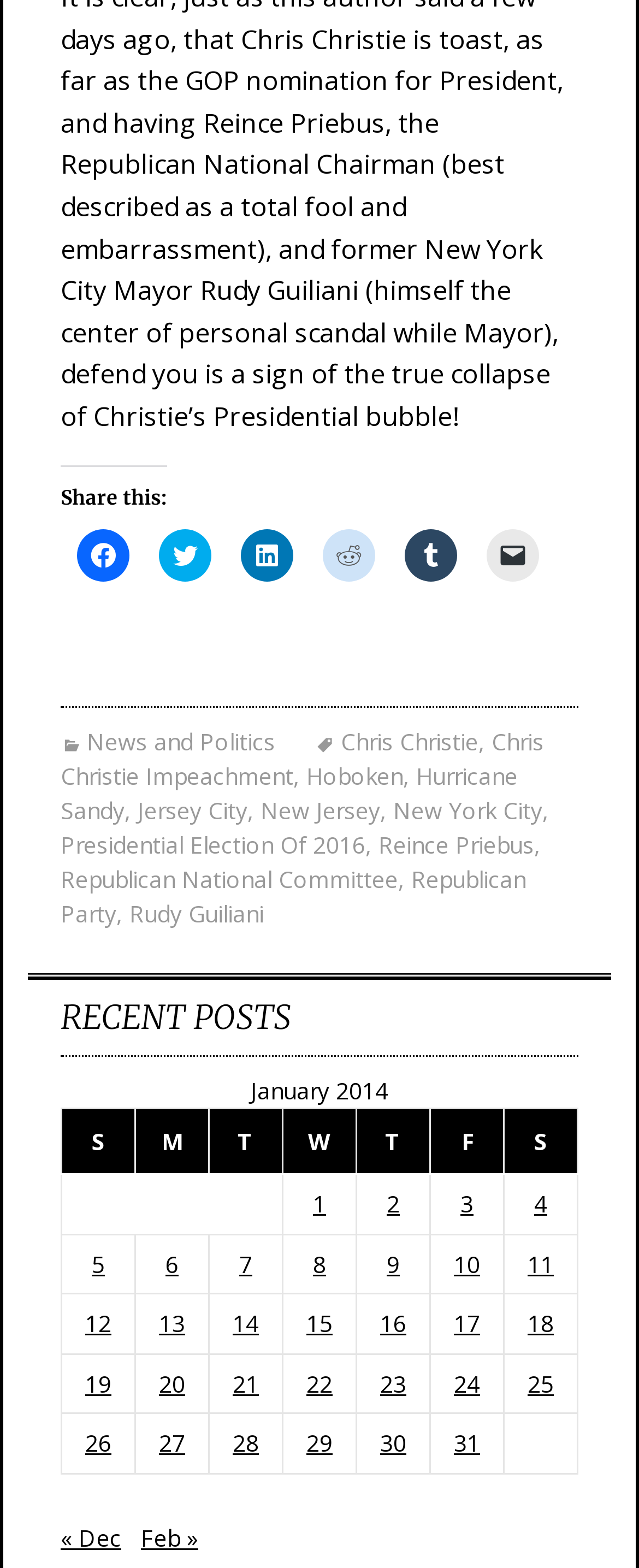Point out the bounding box coordinates of the section to click in order to follow this instruction: "Share on Facebook".

[0.121, 0.337, 0.203, 0.371]